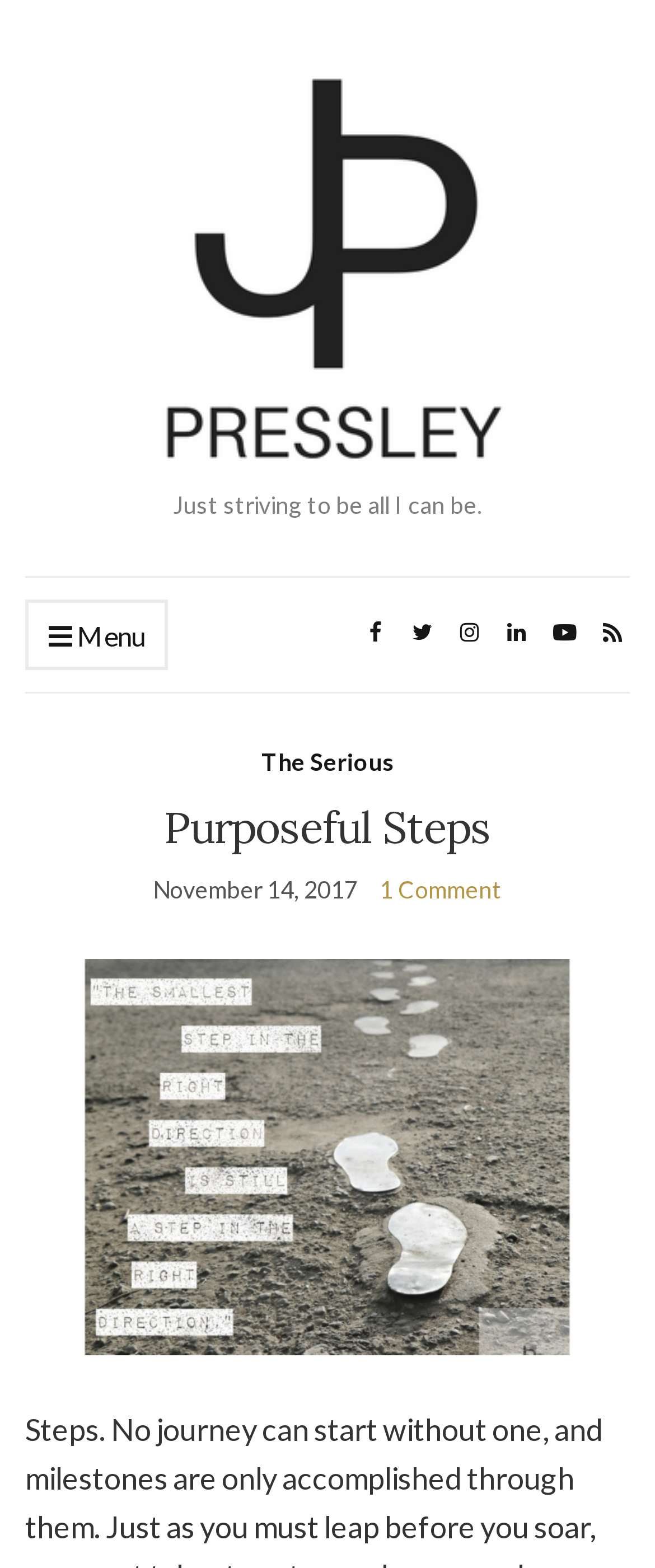Using the information shown in the image, answer the question with as much detail as possible: What is the name of the person on the webpage?

The name of the person on the webpage is obtained from the link element with the text 'J.P. Pressley' and the image element with the same text, which suggests that J.P. Pressley is the person associated with the webpage.